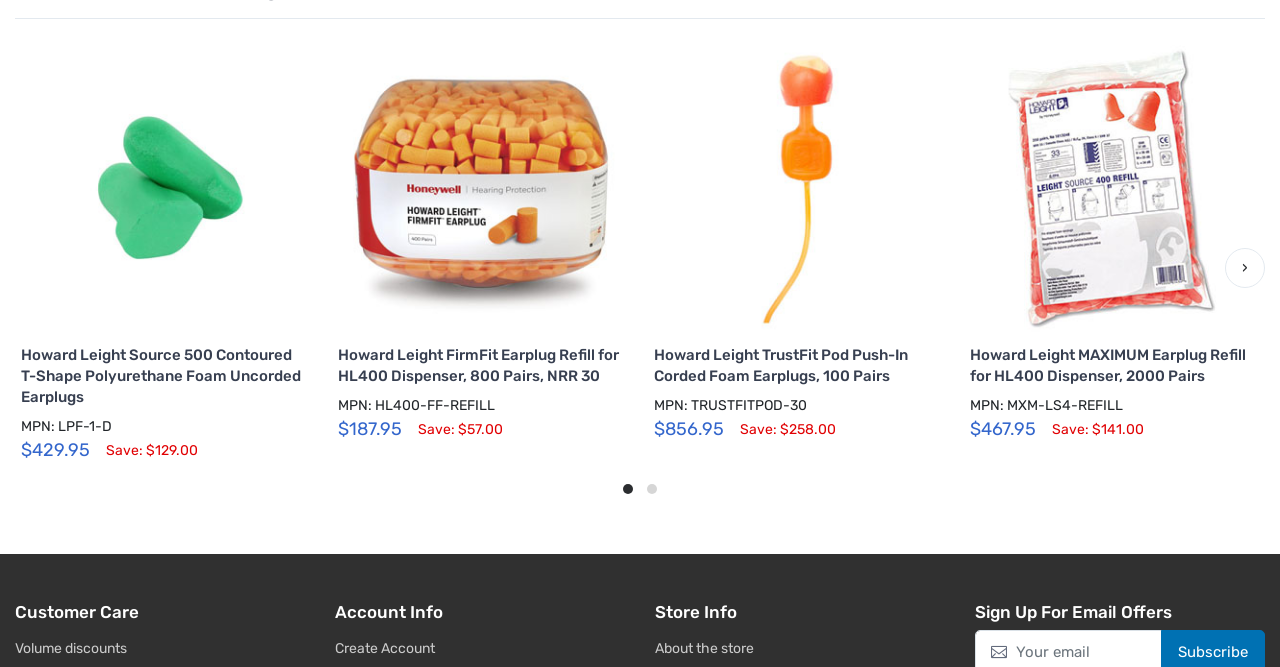What is the function of the 'Move To Next Slide' button?
Using the image, provide a detailed and thorough answer to the question.

I inferred the function of the button by looking at its text and location, which suggests that it is used to navigate through a slideshow or a series of images.